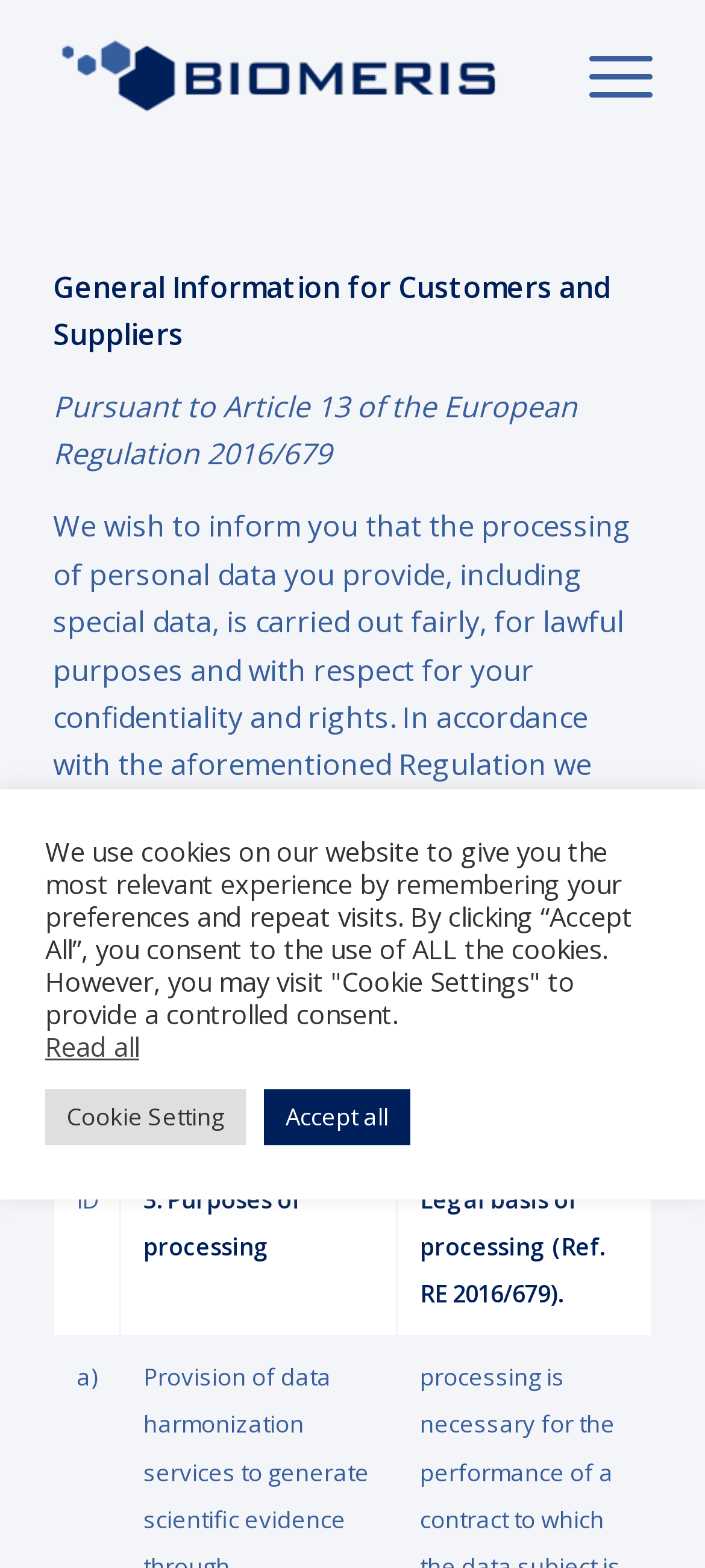Who is the Data Controller?
Refer to the screenshot and answer in one word or phrase.

Biomeris Srl